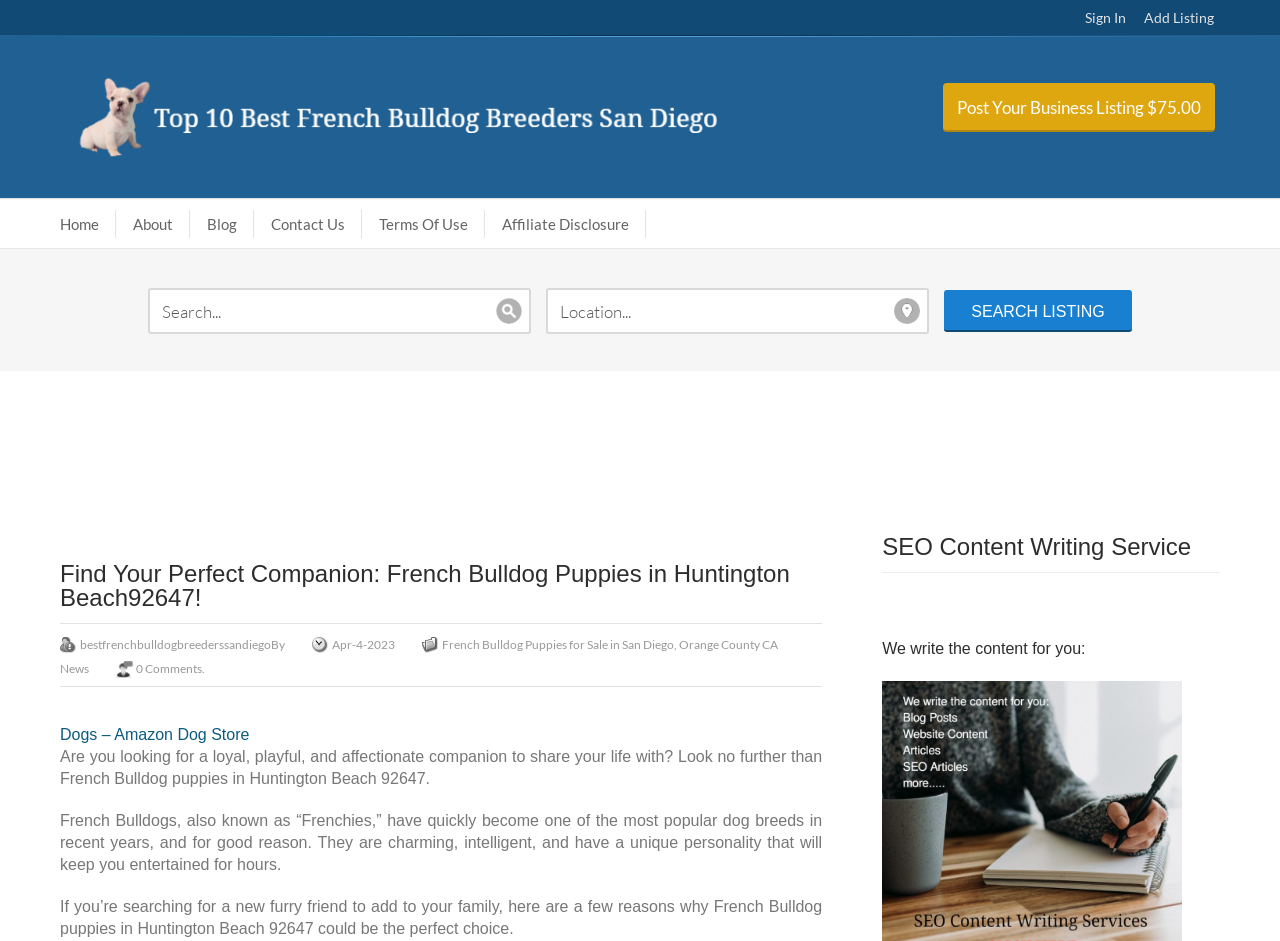Based on the provided description, "bestfrenchbulldogbreederssandiego", find the bounding box of the corresponding UI element in the screenshot.

[0.062, 0.677, 0.212, 0.693]